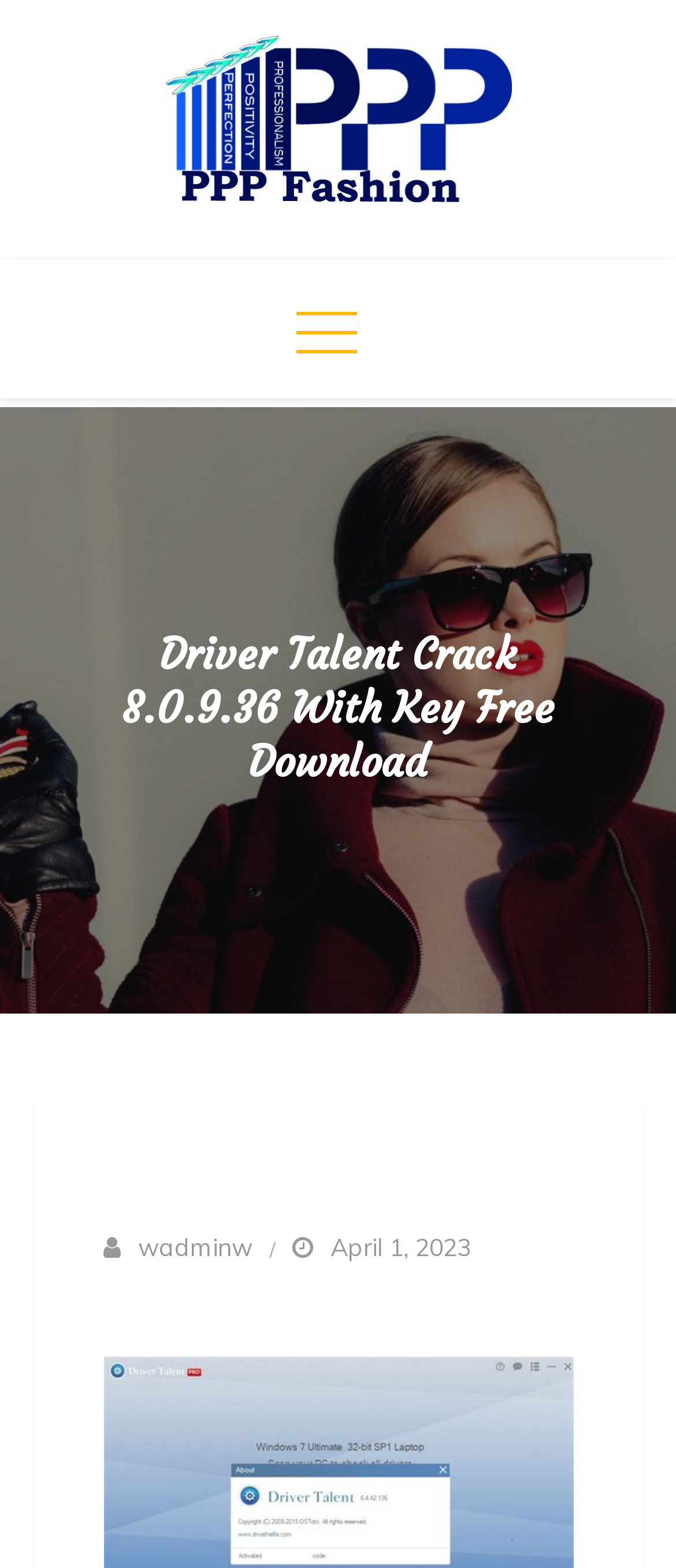What is the theme of the webpage?
Refer to the image and give a detailed answer to the question.

I inferred the answer by looking at the heading element with the text 'Driver Talent Crack 8.0.9.36 With Key Free Download' and the presence of link elements related to the software, which suggests that the webpage is themed around software download.